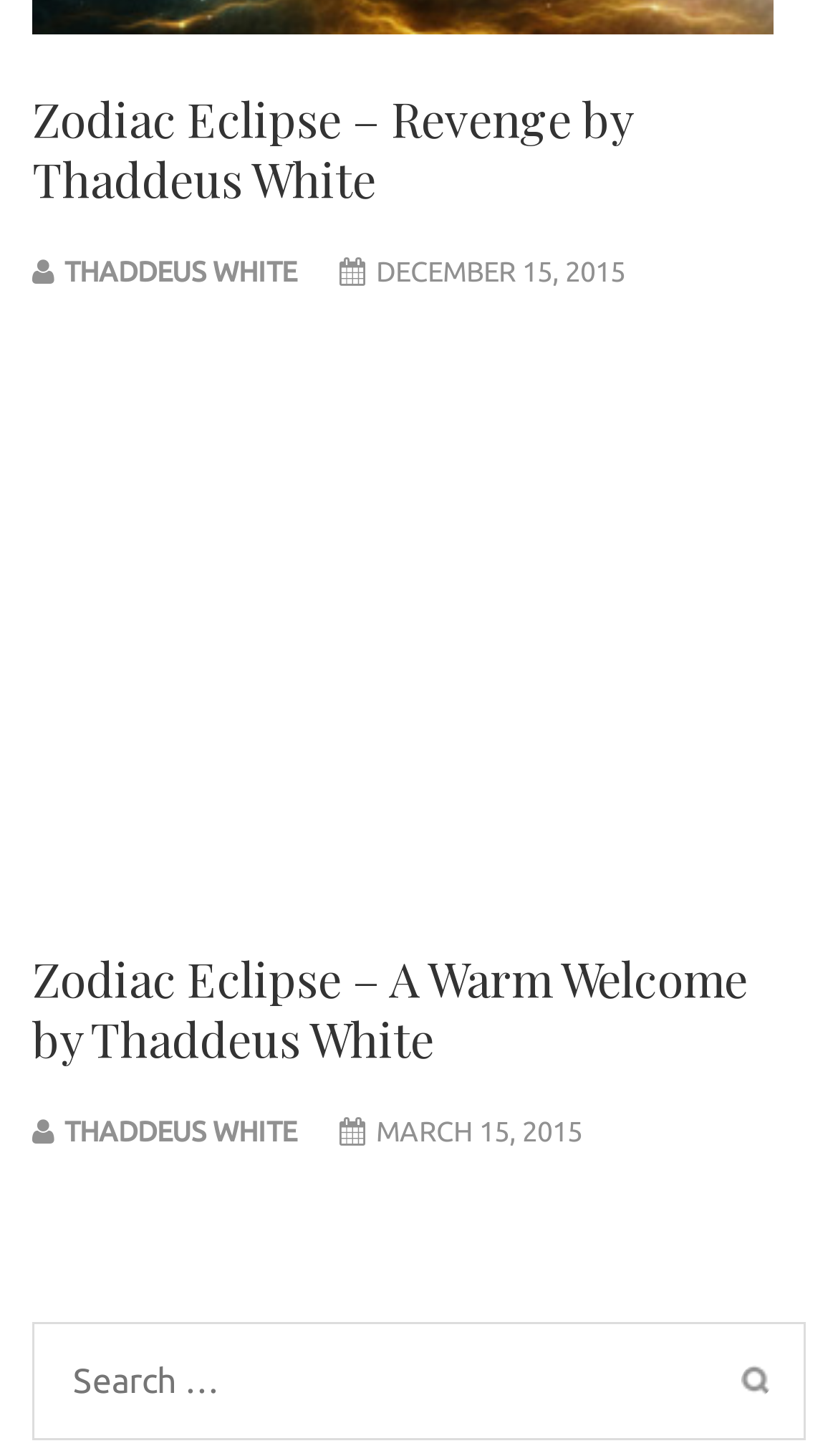What is the author of the first article?
Based on the image, give a one-word or short phrase answer.

Thaddeus White